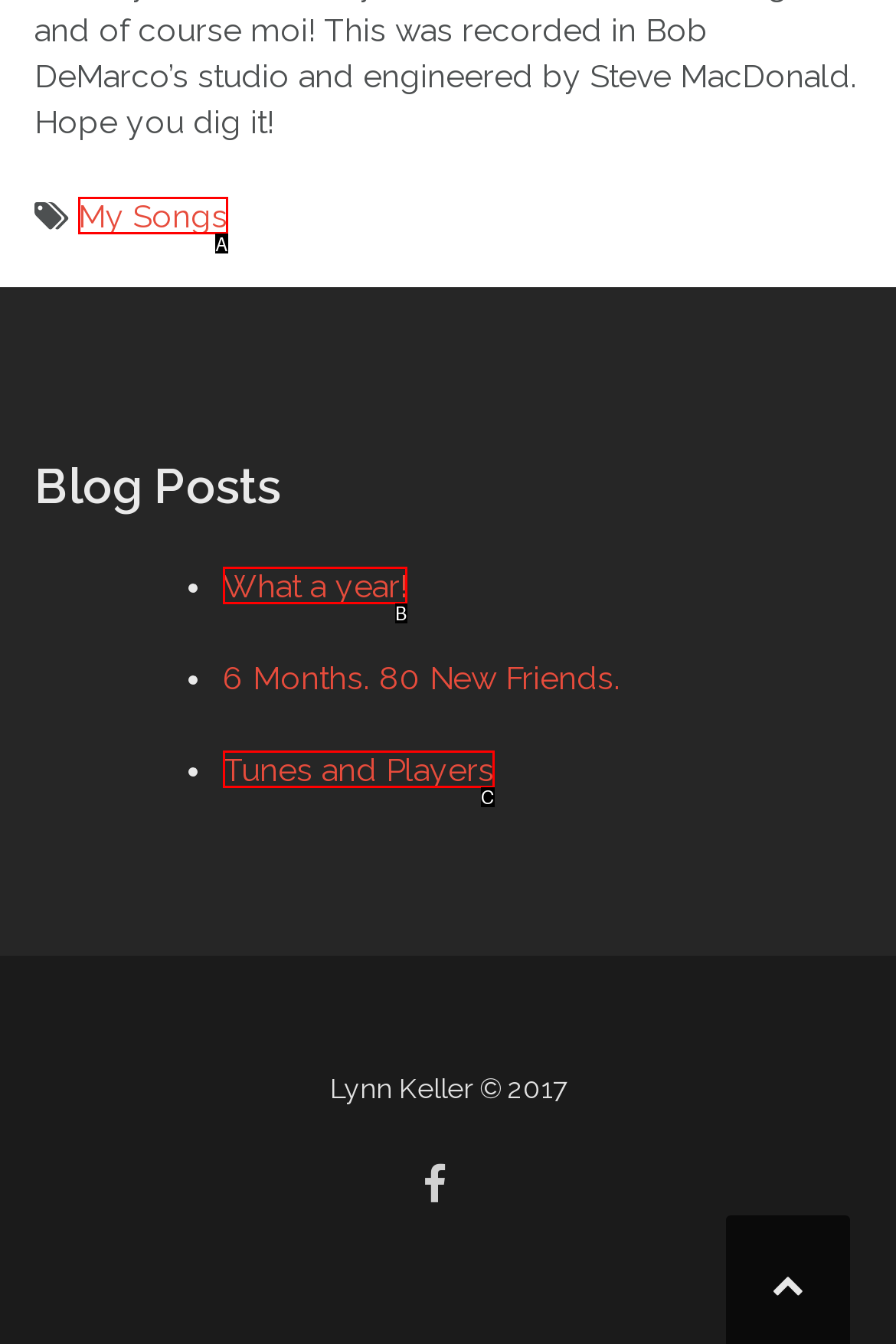Identify the HTML element that corresponds to the following description: Tunes and Players Provide the letter of the best matching option.

C